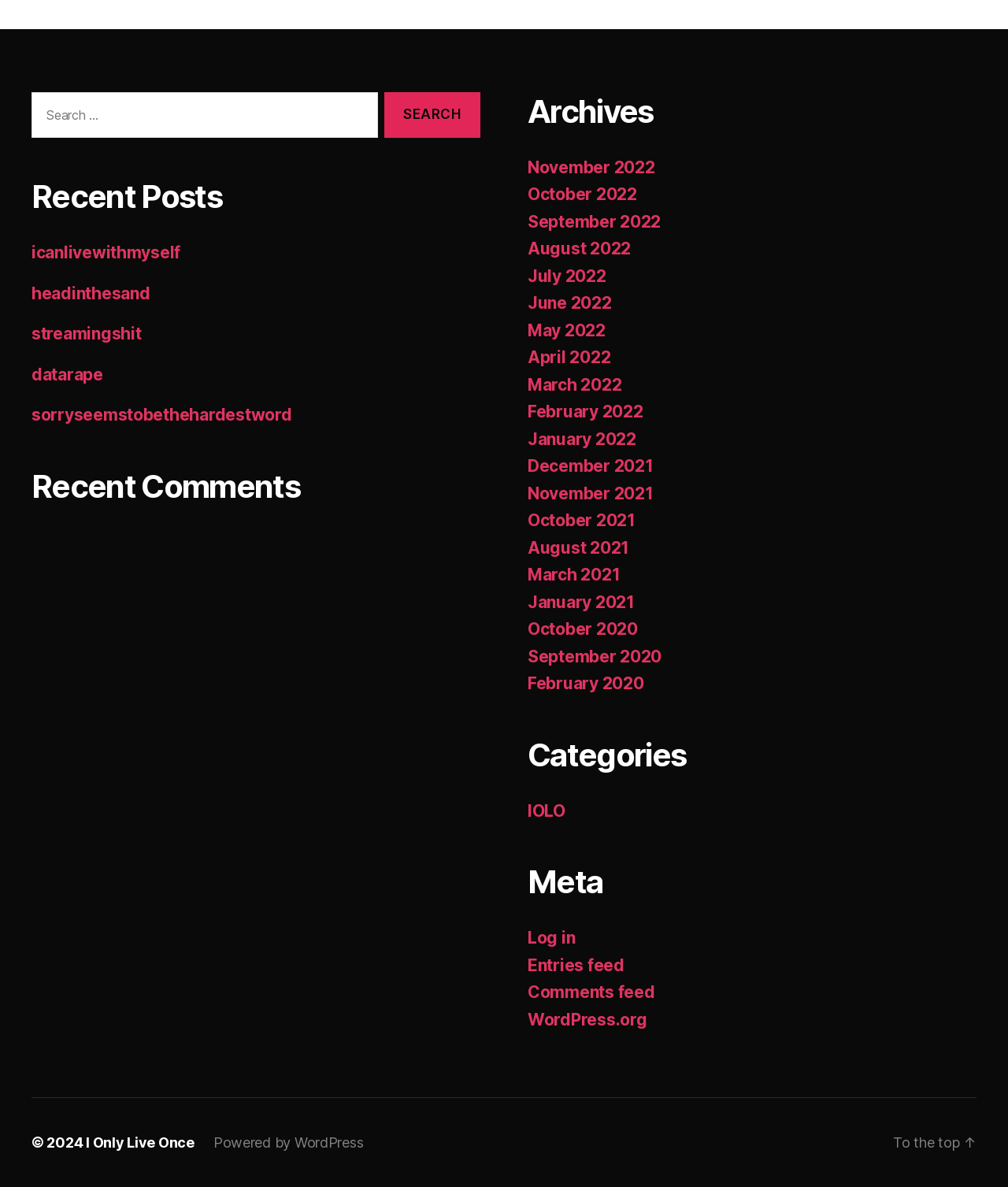Reply to the question with a single word or phrase:
What is the earliest month listed in the archives?

February 2020